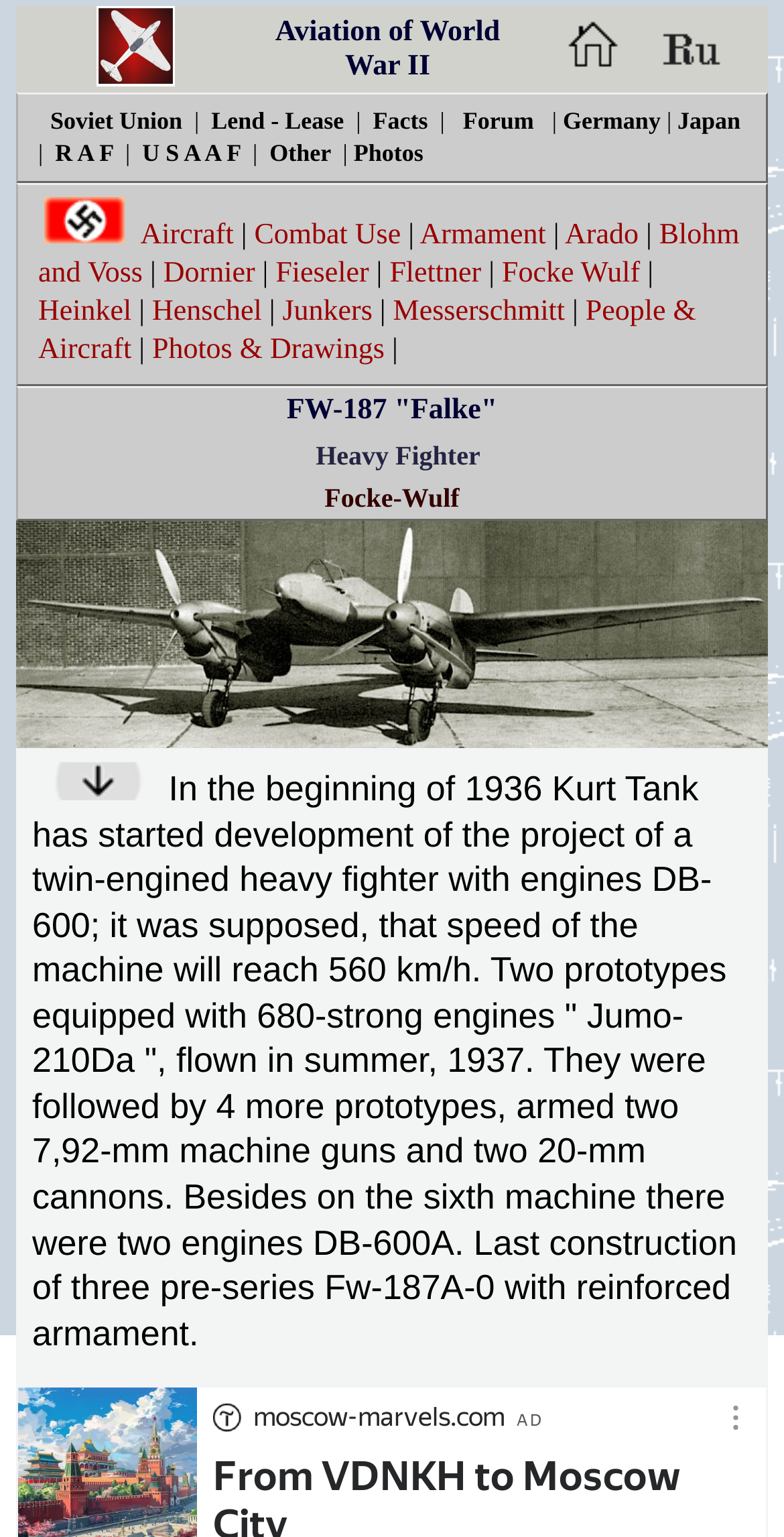Can you determine the bounding box coordinates of the area that needs to be clicked to fulfill the following instruction: "Read about FW-187 Falke"?

[0.023, 0.252, 0.977, 0.282]